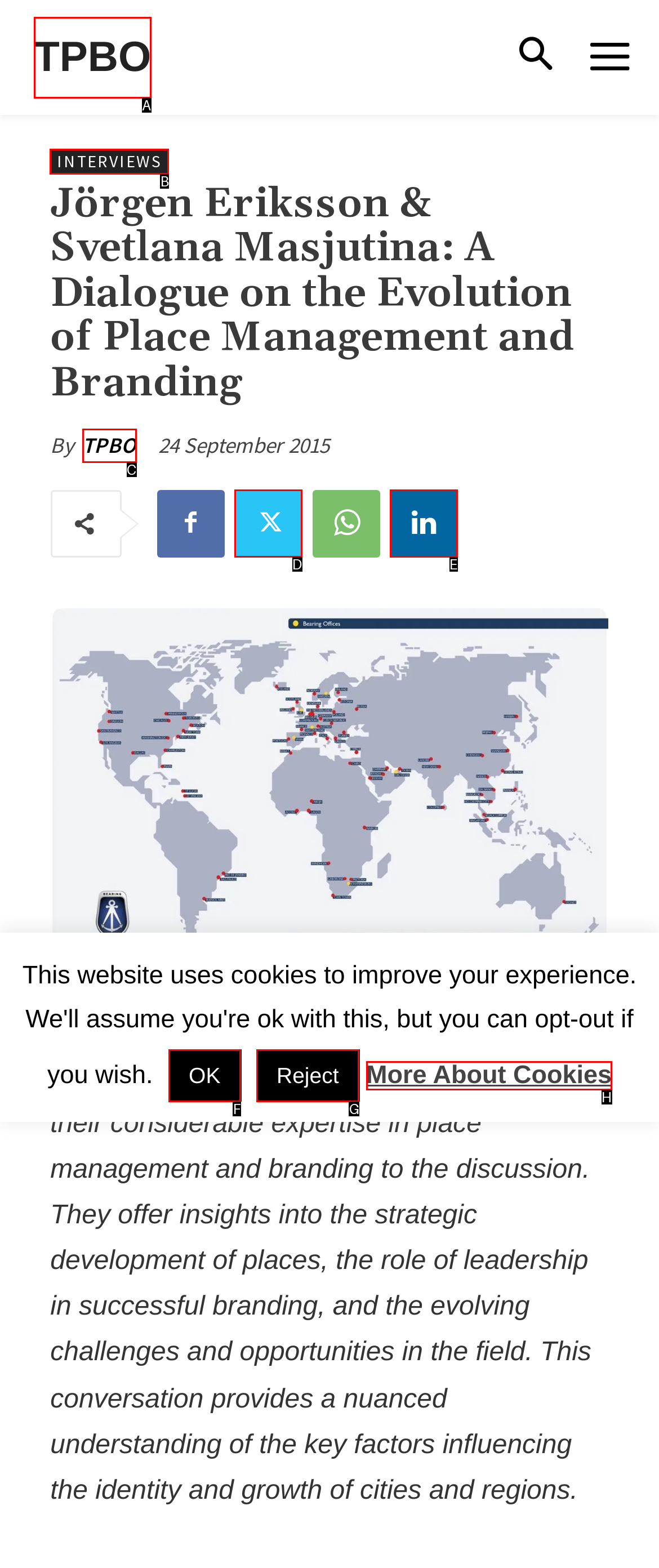Point out the correct UI element to click to carry out this instruction: Go to the INTERVIEWS page
Answer with the letter of the chosen option from the provided choices directly.

B